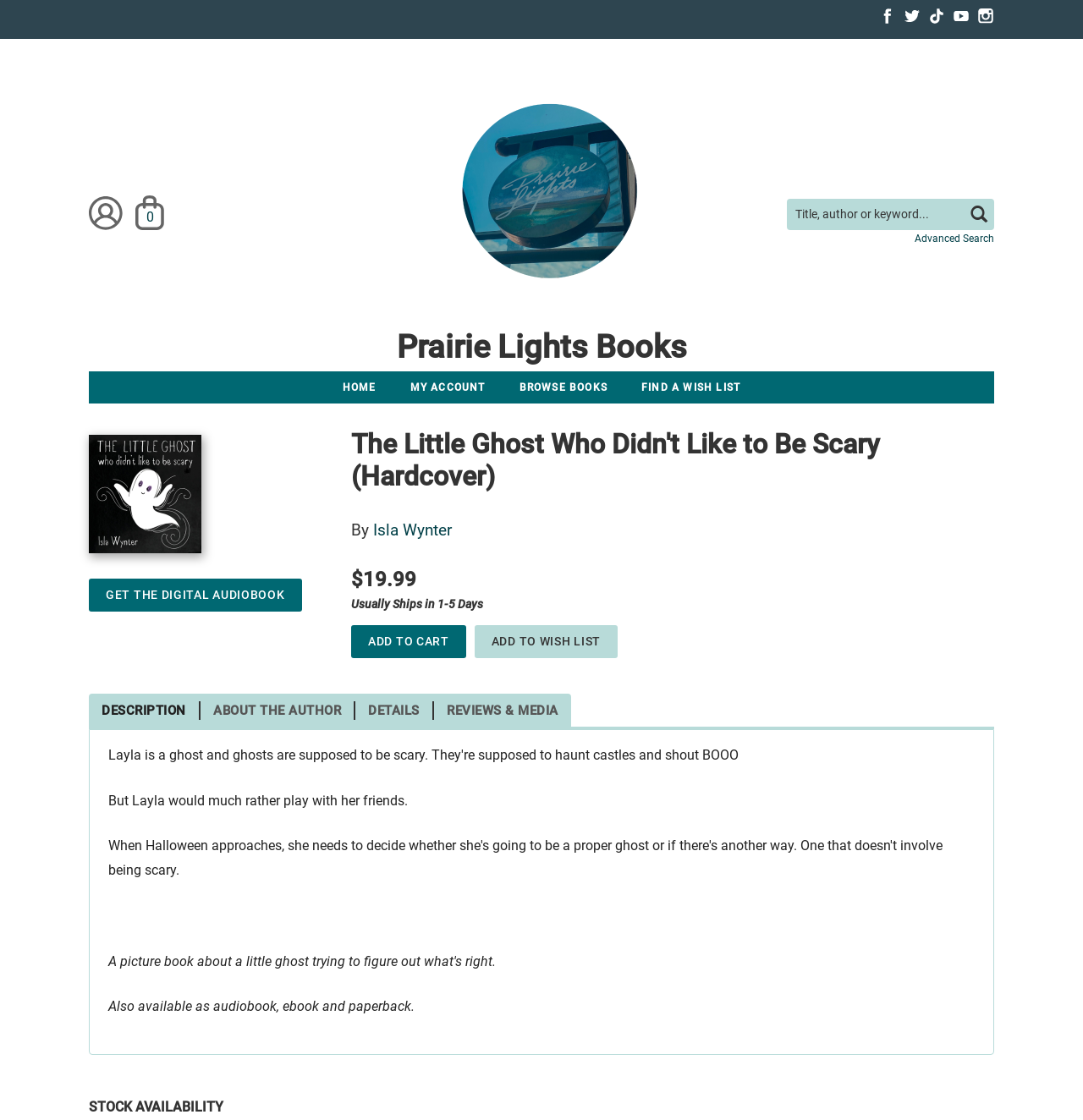Determine the bounding box coordinates of the target area to click to execute the following instruction: "Check stock availability."

[0.082, 0.981, 0.206, 0.996]